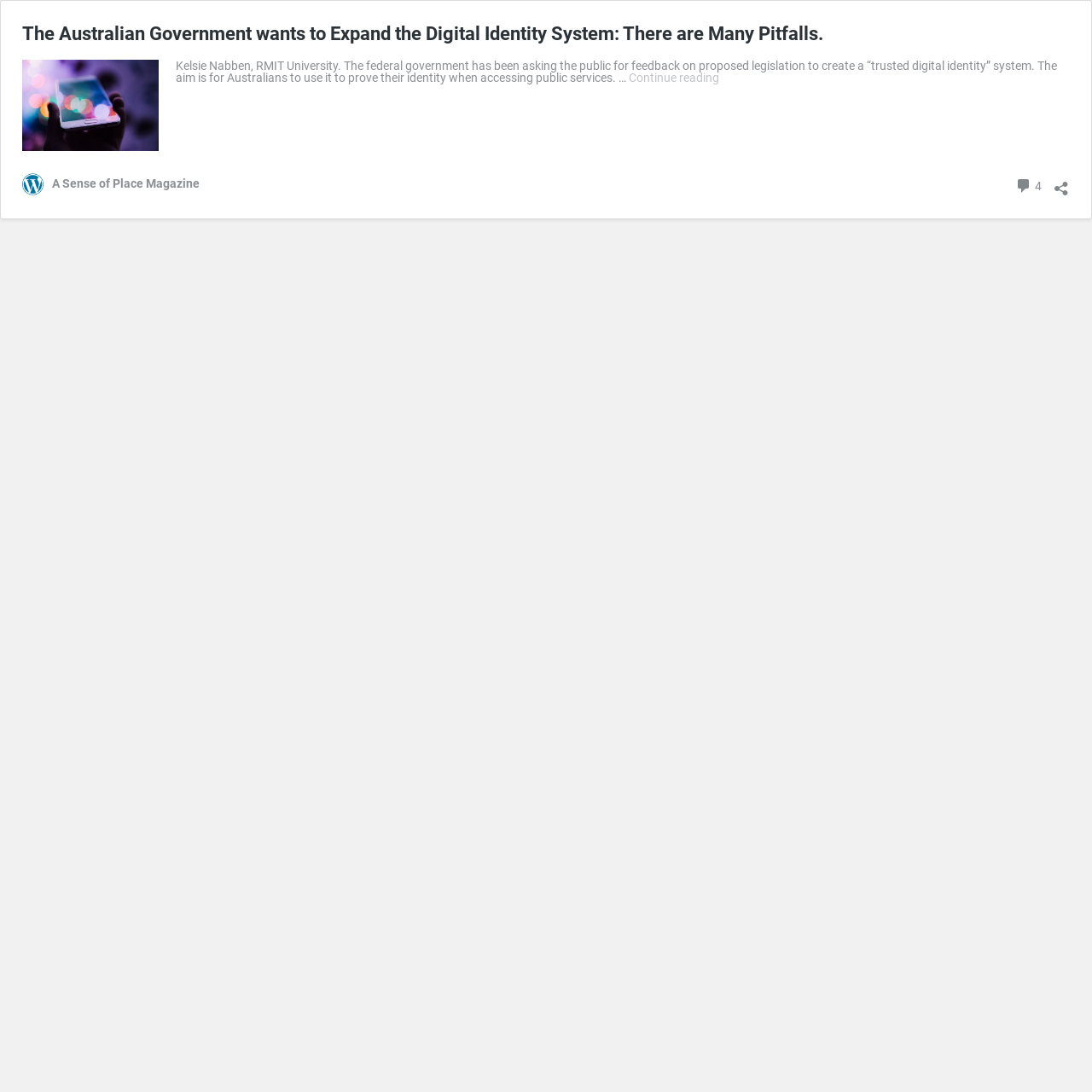What can be done with the button at the bottom of the article?
Answer the question with a single word or phrase derived from the image.

Open sharing dialog